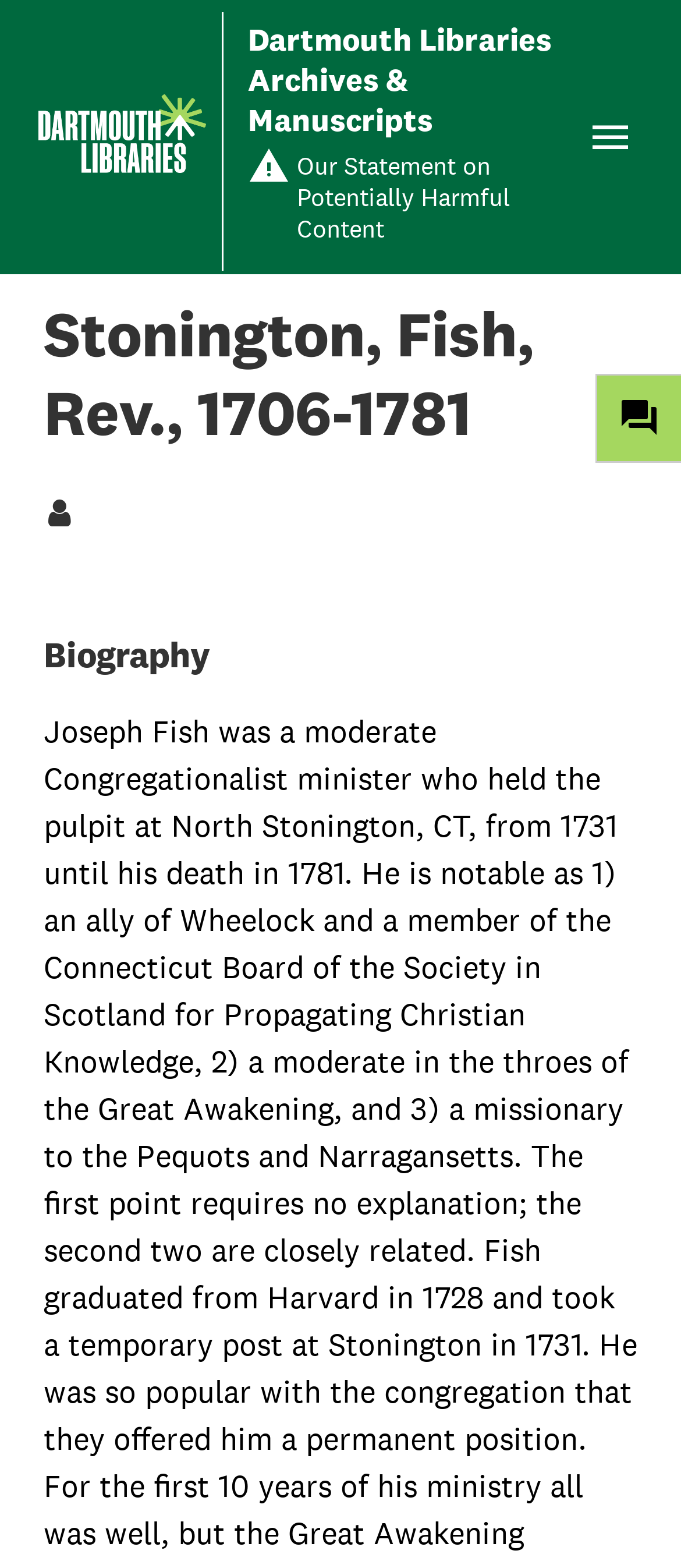What is the section below the person's name?
Please provide a single word or phrase based on the screenshot.

Biography